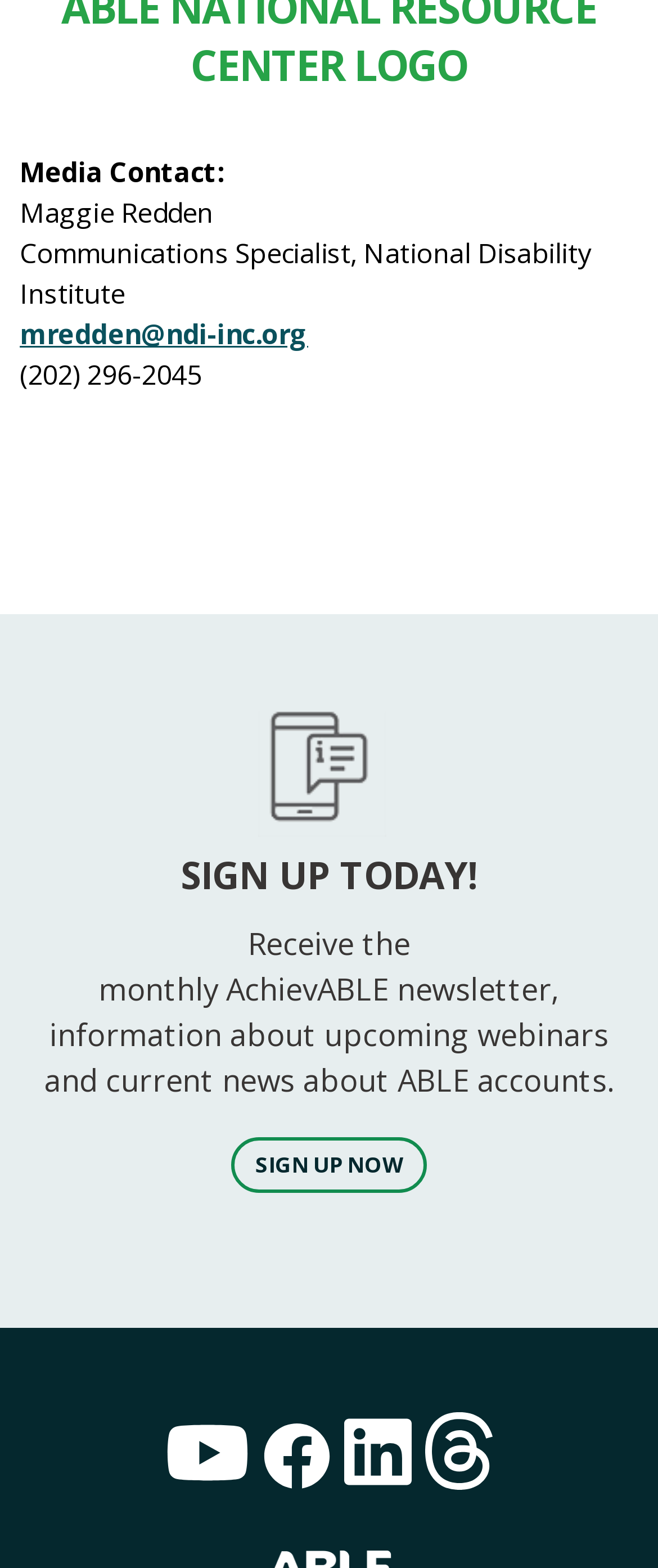Review the image closely and give a comprehensive answer to the question: What action can I take after reading the SIGN UP TODAY section?

After reading the SIGN UP TODAY section, users can take the action of signing up by clicking the 'SIGN UP NOW' link, which is provided below the section.